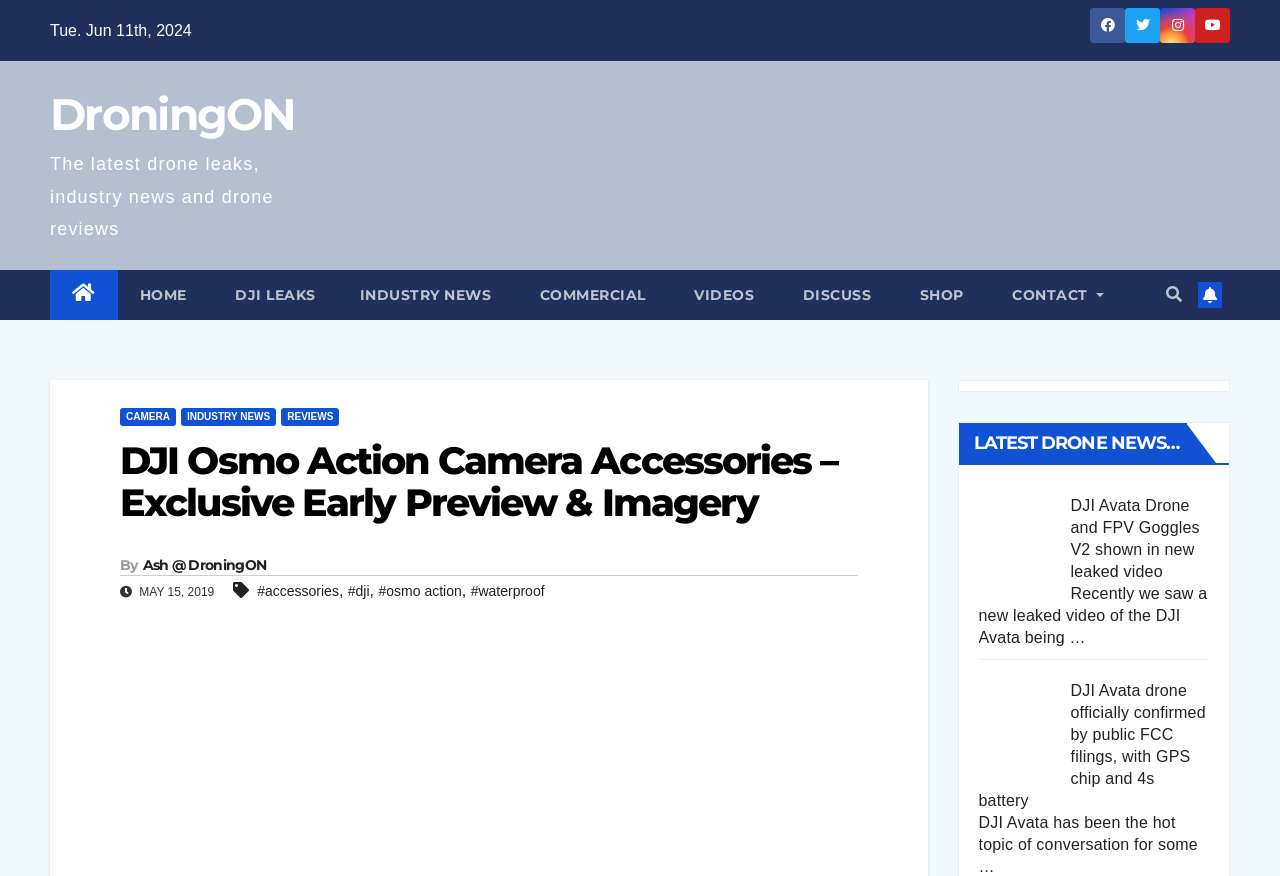What is the purpose of the link with the icon ''?
Can you give a detailed and elaborate answer to the question?

I found the purpose of the link with the icon '' by looking at the link element with the content 'HOME' which is located next to the link element with the icon ''.